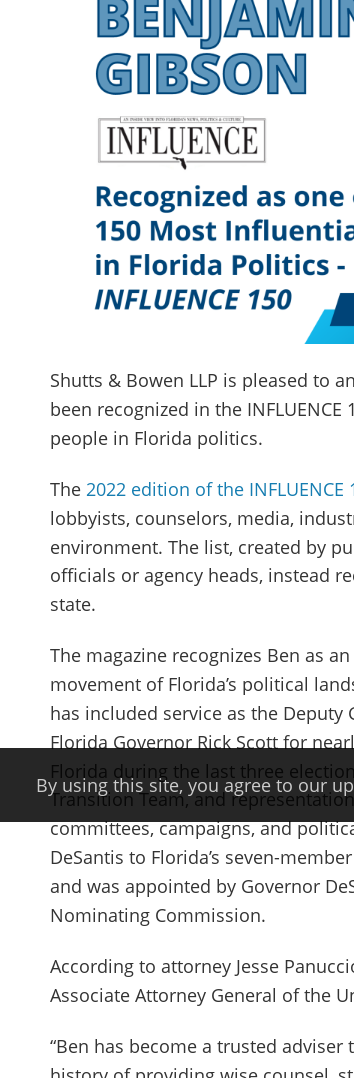What is the year of the INFLUENCE 150 list that features Benjamin Gibson?
Please provide a single word or phrase based on the screenshot.

2022